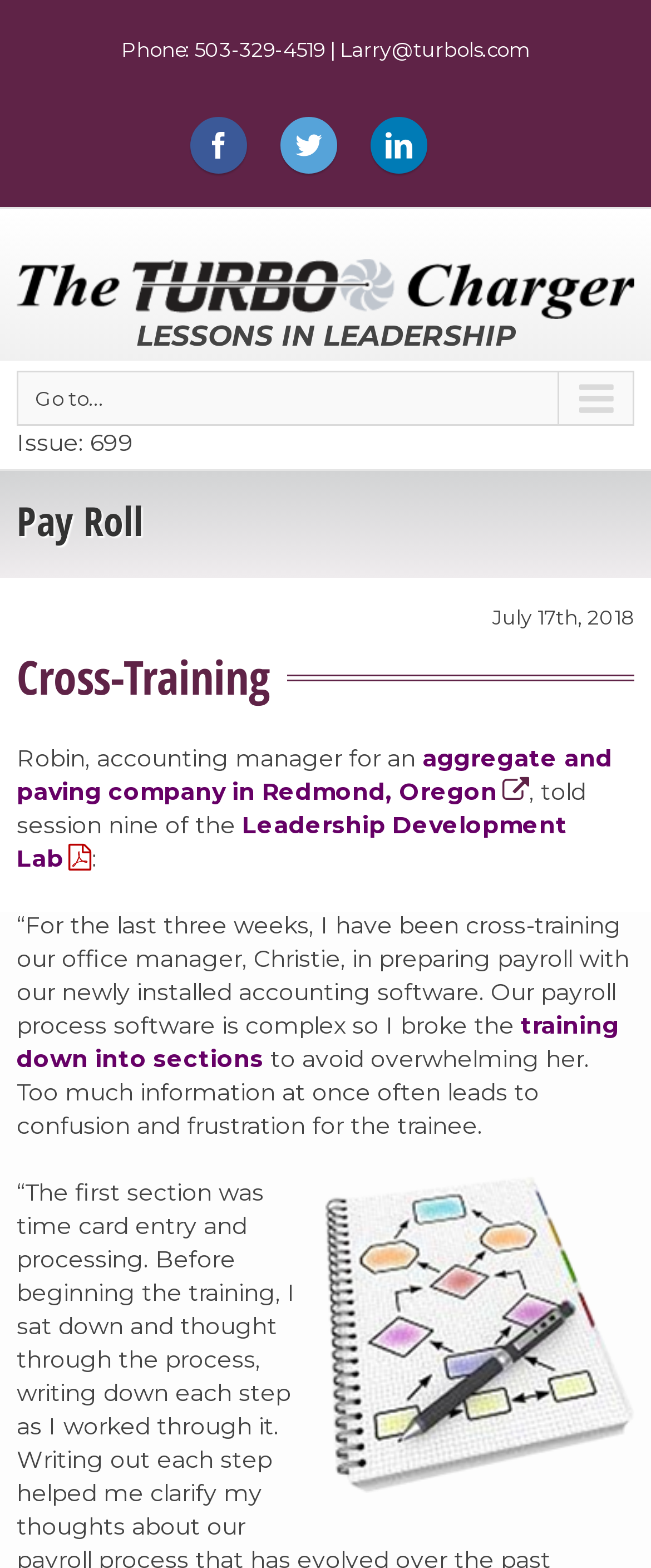What is the topic of the article?
Provide a well-explained and detailed answer to the question.

The topic of the article can be found in the heading section of the webpage, which is 'LESSONS IN LEADERSHIP'. This heading is located below the blog's name and is in a larger font size than the rest of the text.